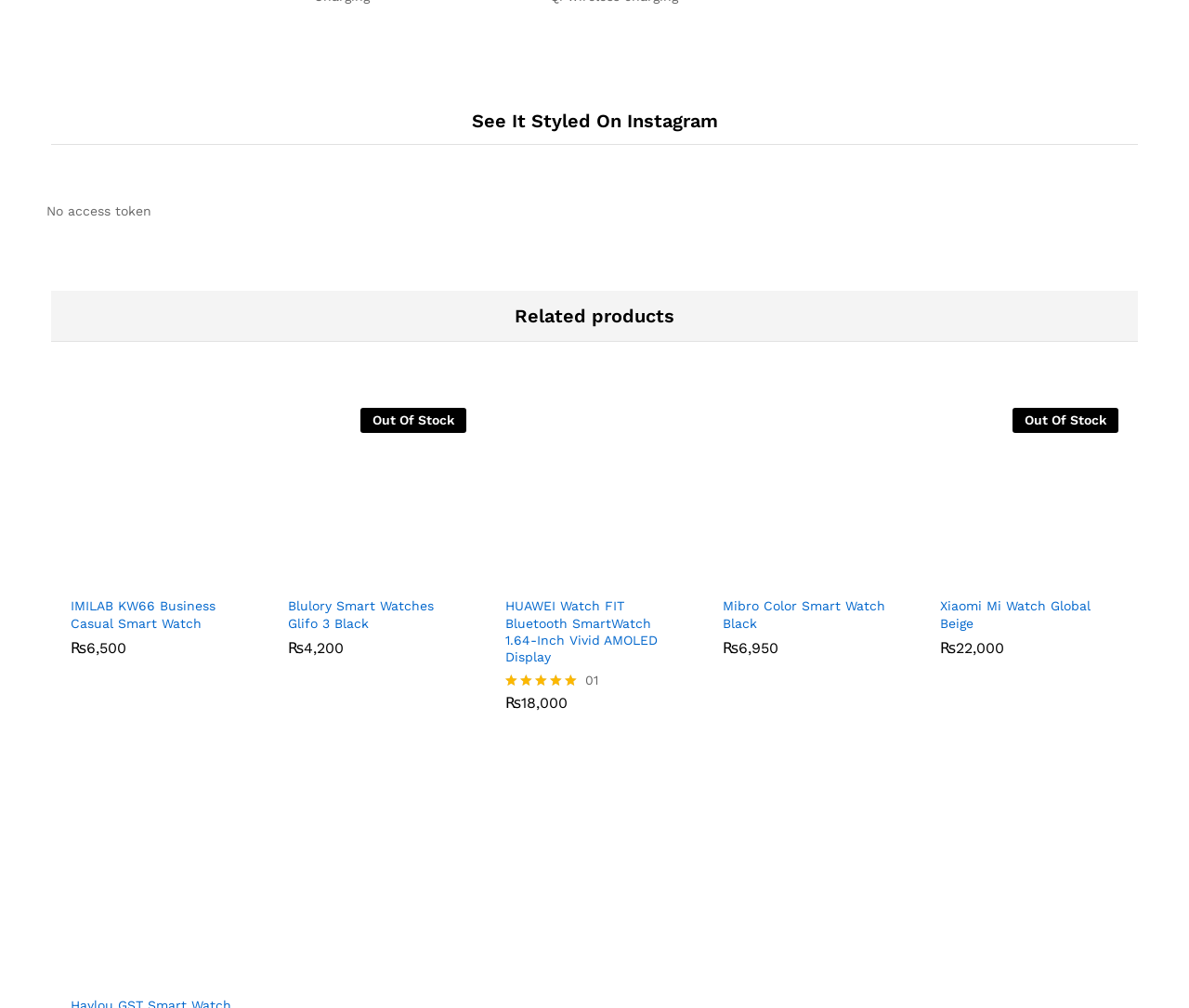Determine the bounding box coordinates for the area that should be clicked to carry out the following instruction: "Add to cart: Mibro Color Smart Watch Black".

[0.616, 0.555, 0.642, 0.587]